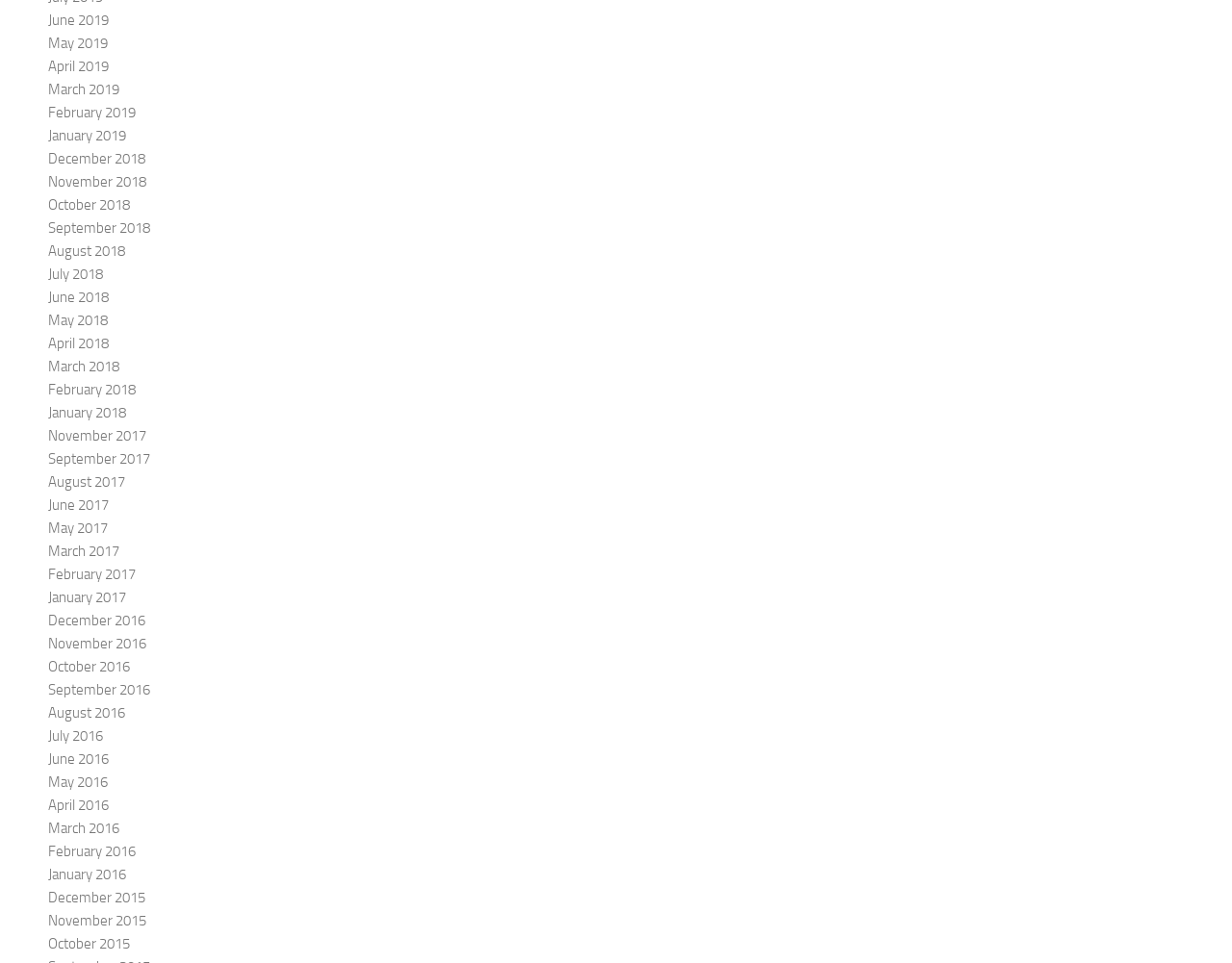Are there any months available in 2017?
Please provide a comprehensive and detailed answer to the question.

I examined the list of links on the webpage and found that there are several months available in 2017, including November 2017, September 2017, August 2017, June 2017, May 2017, March 2017, and February 2017.